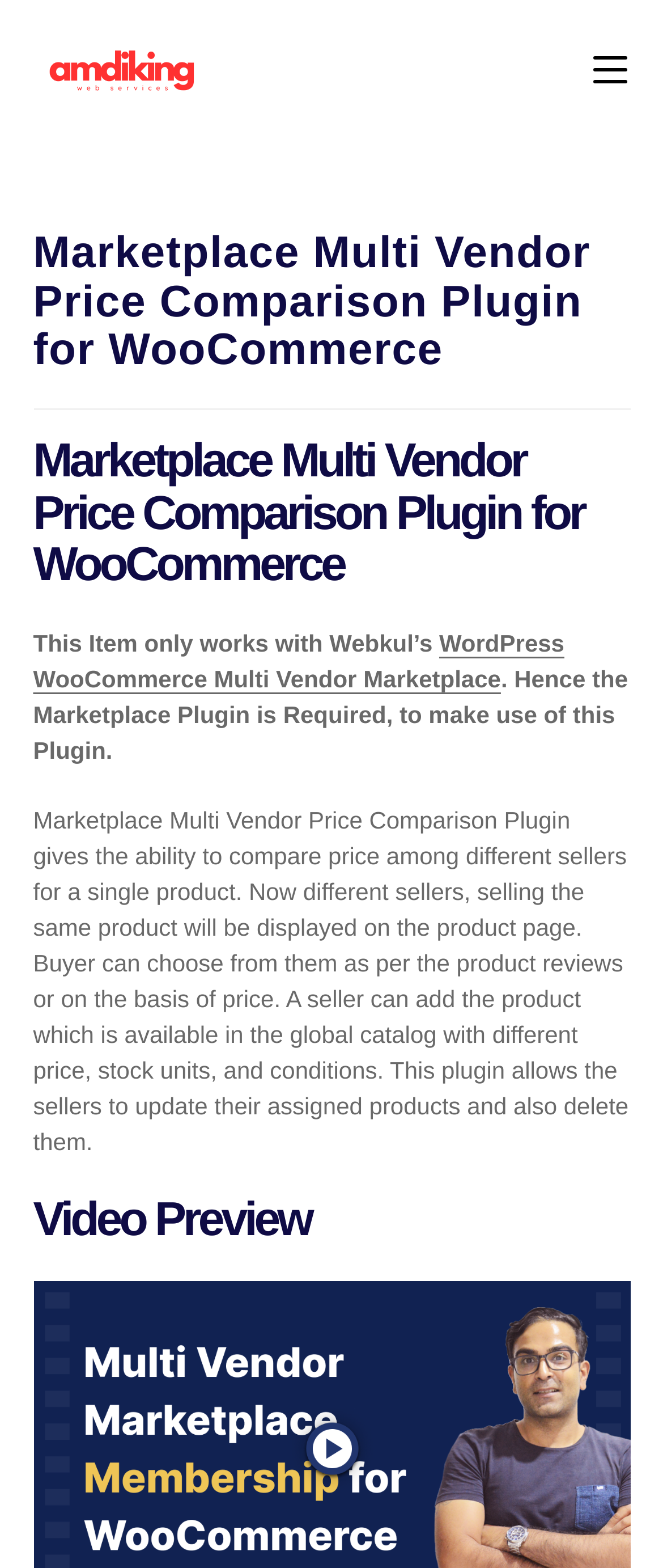Bounding box coordinates are specified in the format (top-left x, top-left y, bottom-right x, bottom-right y). All values are floating point numbers bounded between 0 and 1. Please provide the bounding box coordinate of the region this sentence describes: aria-label="Mobile Menu"

[0.894, 0.038, 0.945, 0.053]